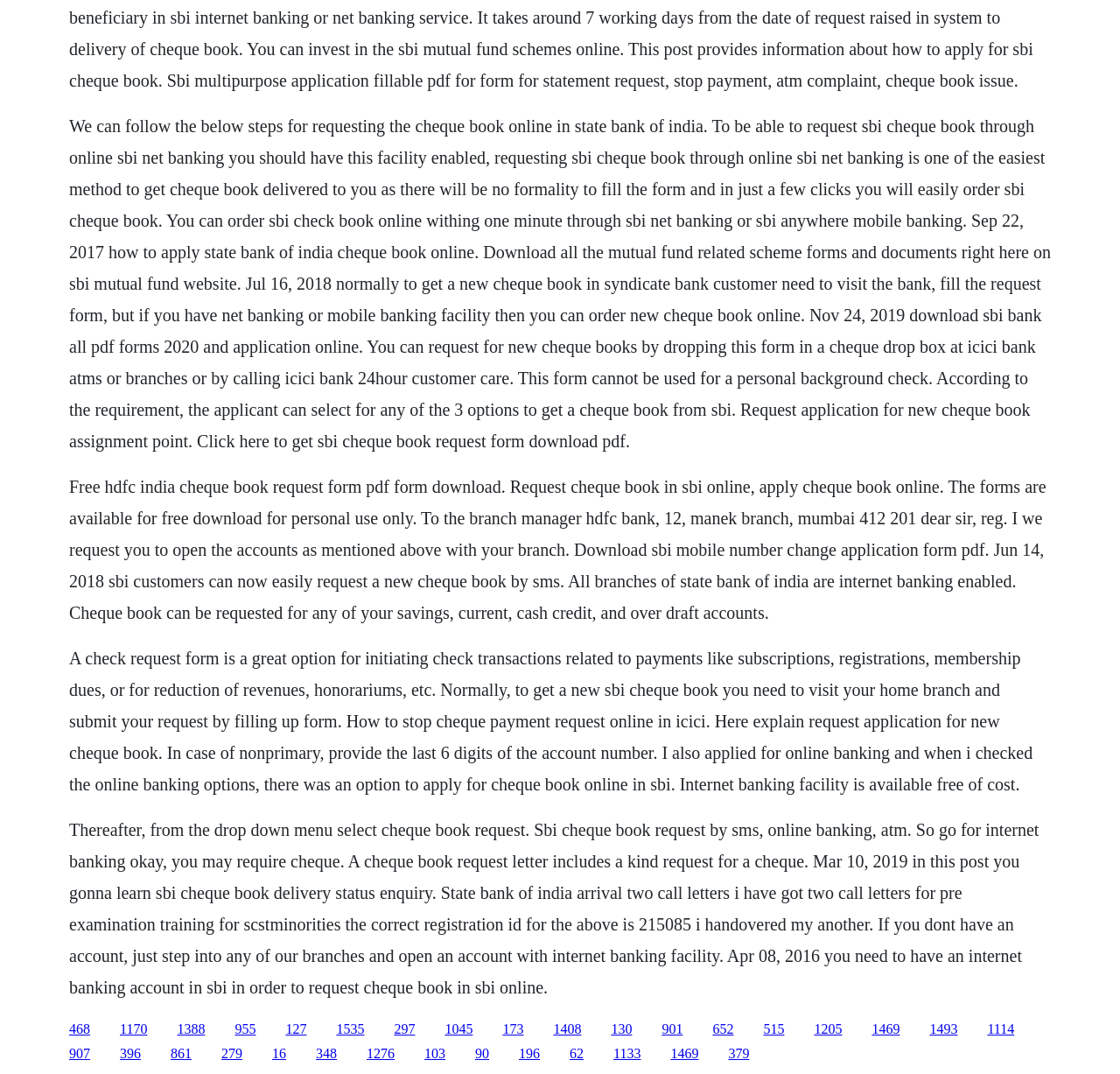Show the bounding box coordinates of the element that should be clicked to complete the task: "Click the link to download SBI cheque book request form".

[0.107, 0.951, 0.132, 0.965]